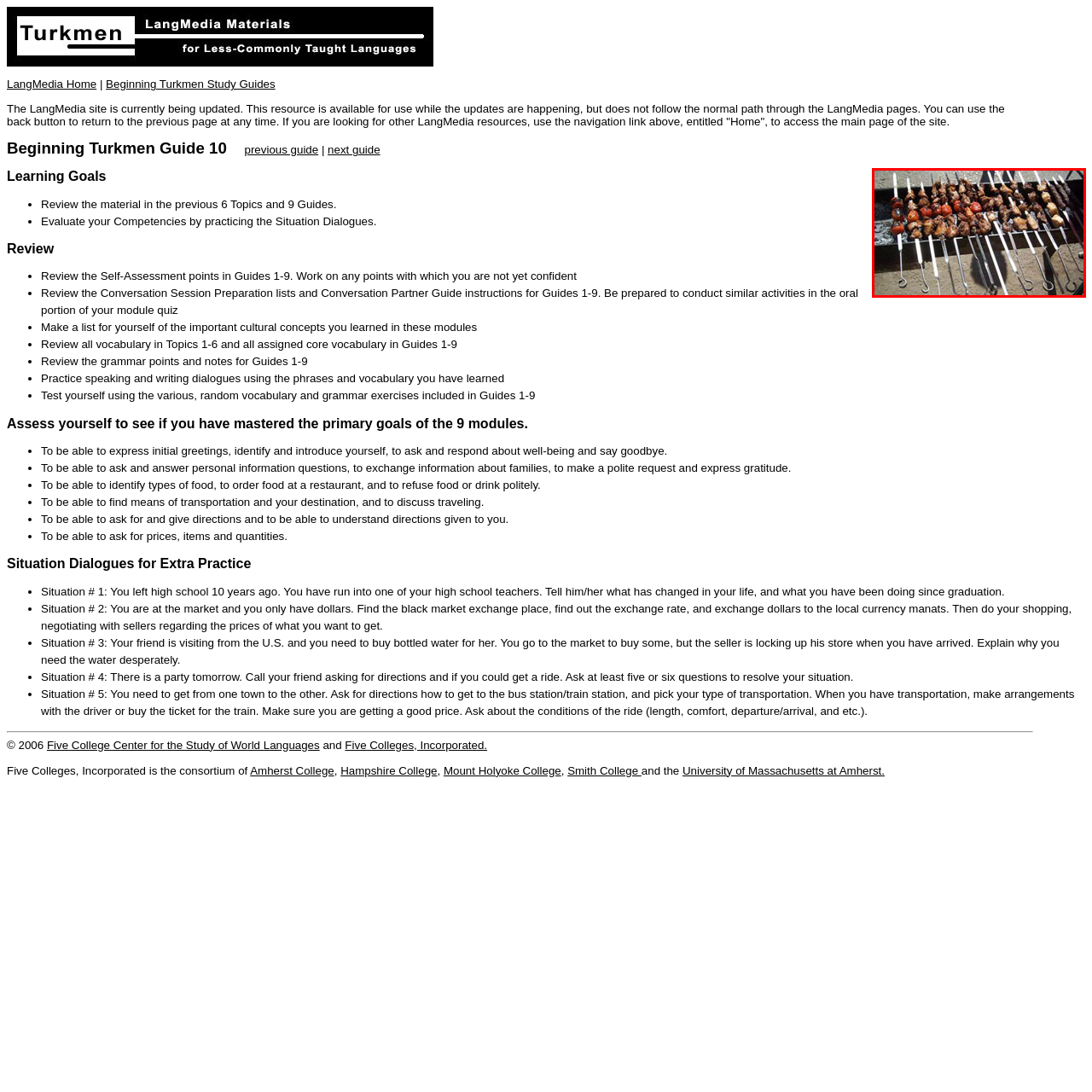View the area enclosed by the red box, What is the cultural significance of Shashlyk in Turkmenistan? Respond using one word or phrase.

Cherished favorite among locals and visitors